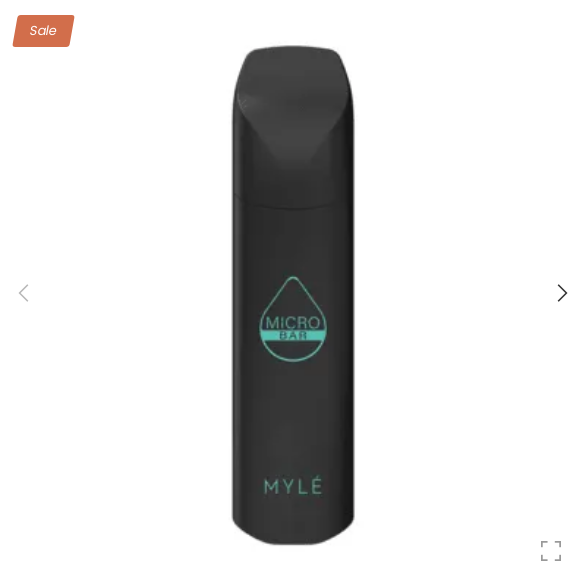How many puffs can the device deliver?
Please provide a comprehensive answer based on the contents of the image.

The device is capable of delivering up to 1500 puffs, making it a practical choice for both seasoned and new vapers, and ideal for on-the-go use.